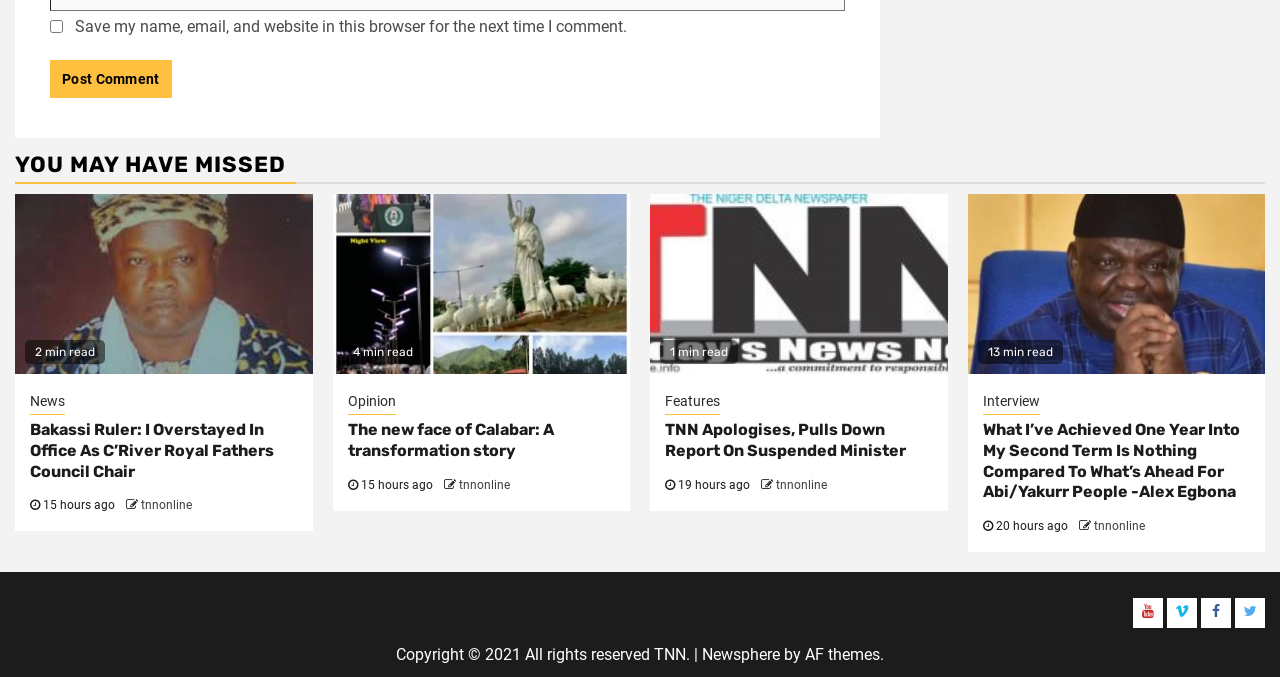Select the bounding box coordinates of the element I need to click to carry out the following instruction: "Post a comment".

[0.039, 0.088, 0.134, 0.145]